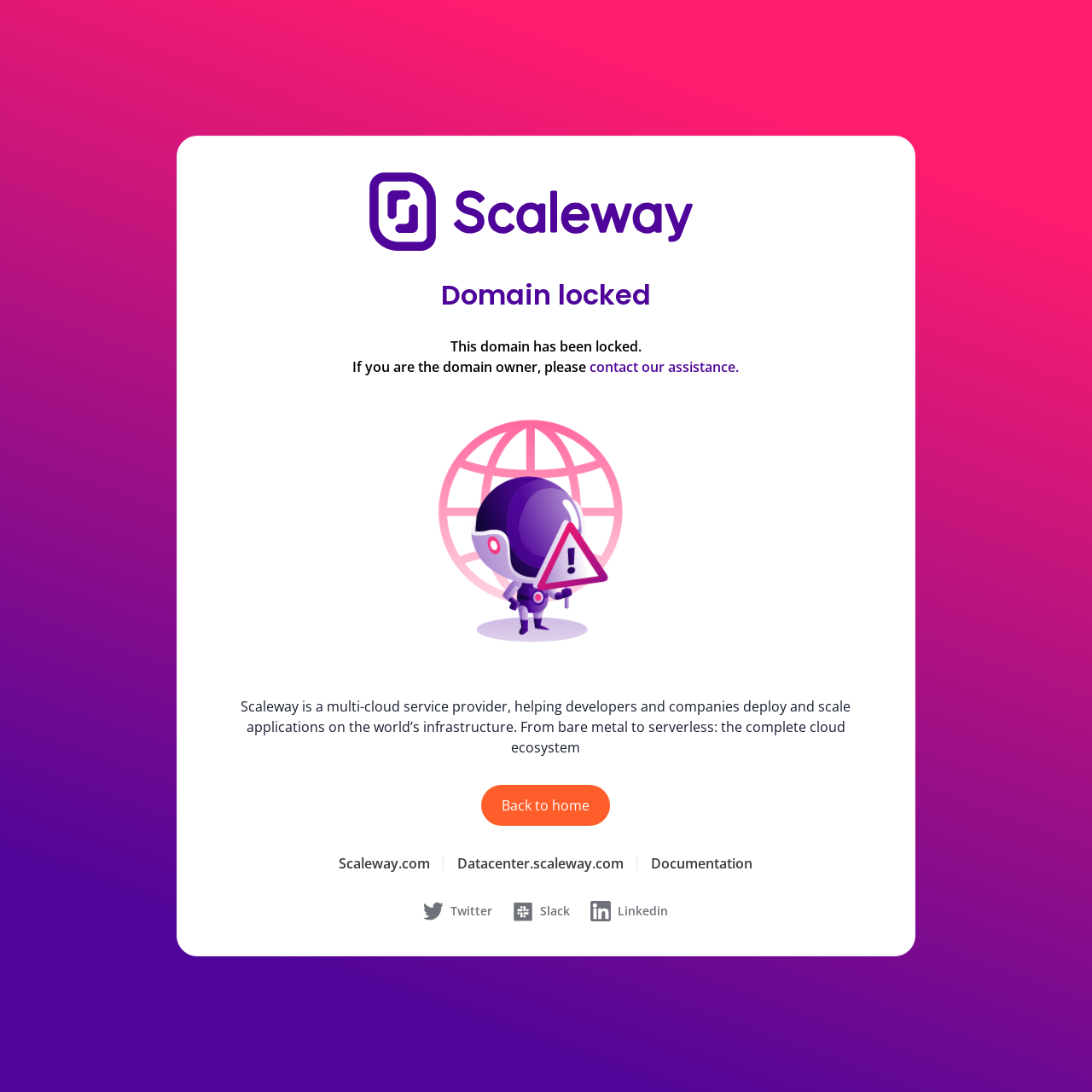Utilize the details in the image to thoroughly answer the following question: What is Scaleway?

The static text 'Scaleway is a multi-cloud service provider, helping developers and companies deploy and scale applications on the world’s infrastructure.' provides a description of what Scaleway is.